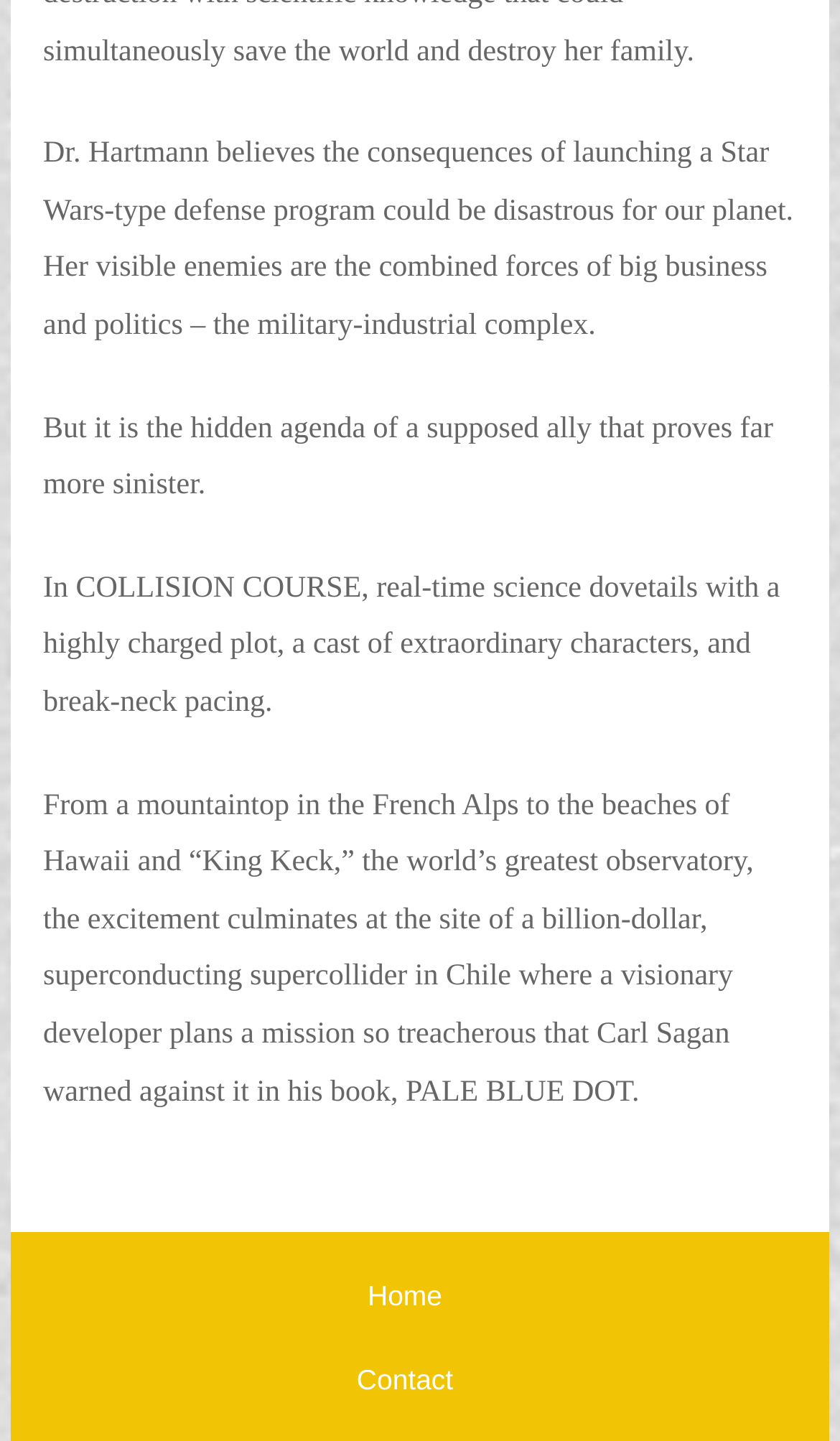Provide the bounding box coordinates for the specified HTML element described in this description: "Home". The coordinates should be four float numbers ranging from 0 to 1, in the format [left, top, right, bottom].

[0.438, 0.888, 0.527, 0.91]